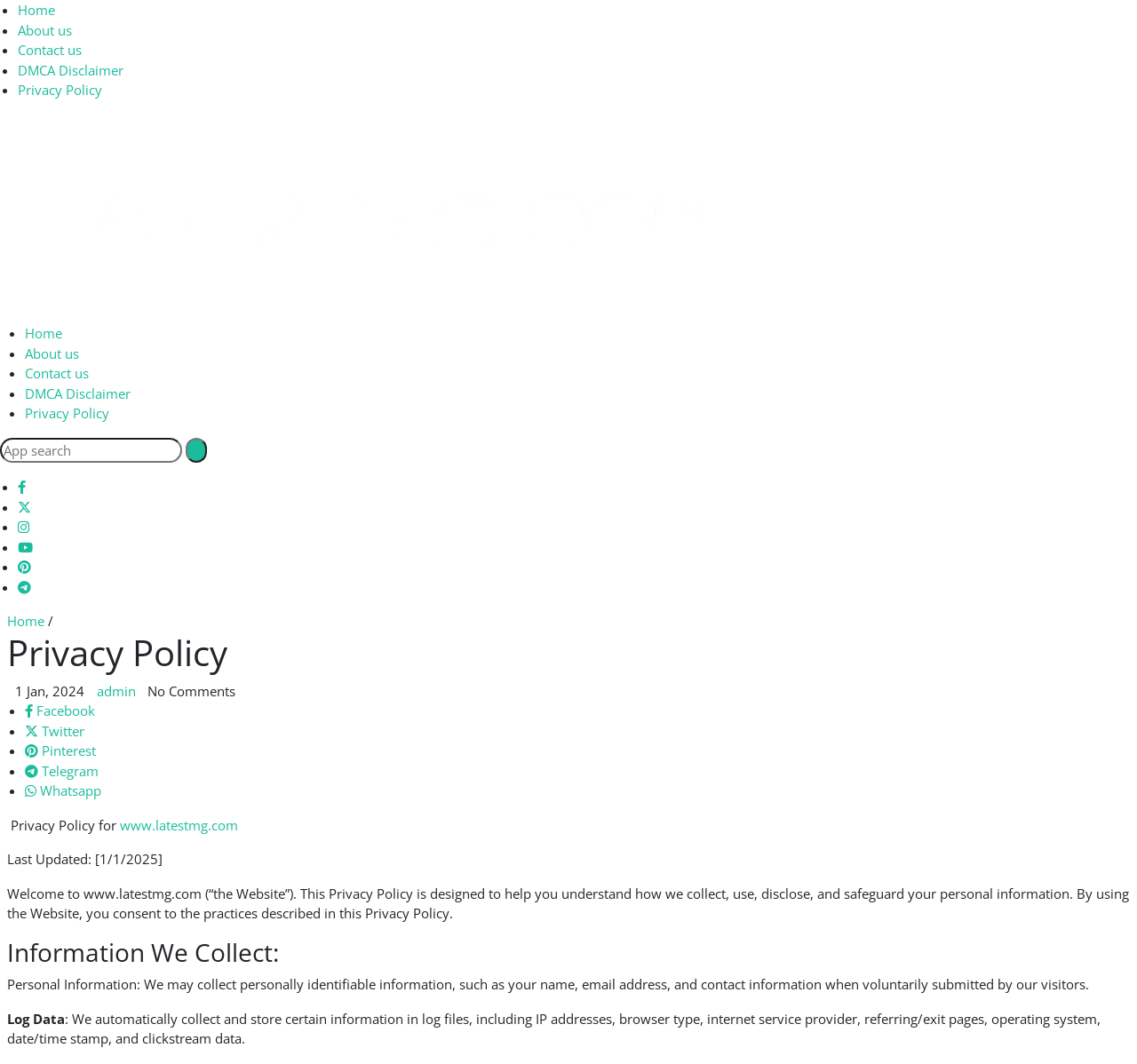What type of information does the website collect?
From the screenshot, supply a one-word or short-phrase answer.

Personal Information and Log Data